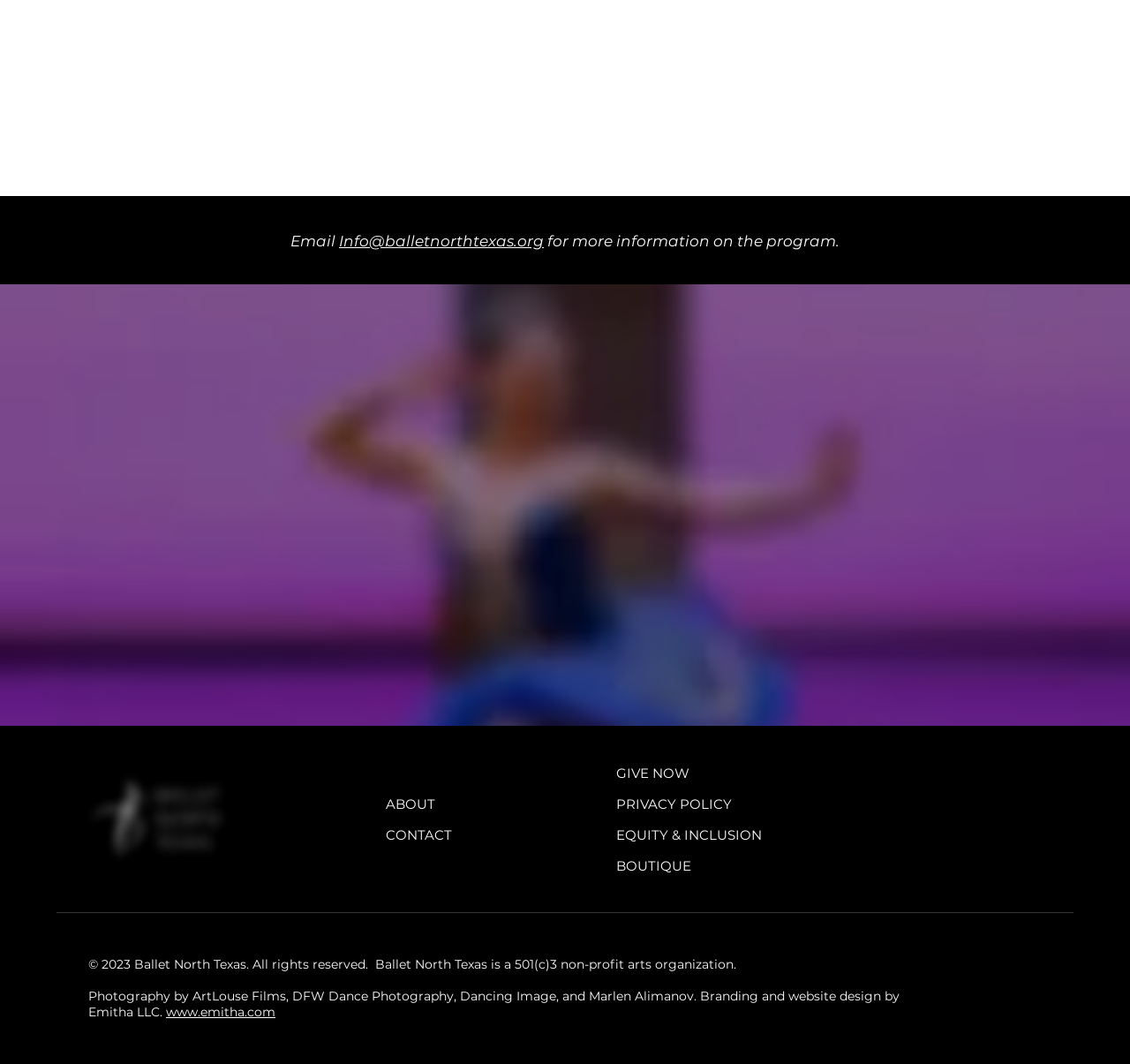Please provide a brief answer to the question using only one word or phrase: 
What is the application period for financial assistance?

May 15 - June 17, 2024